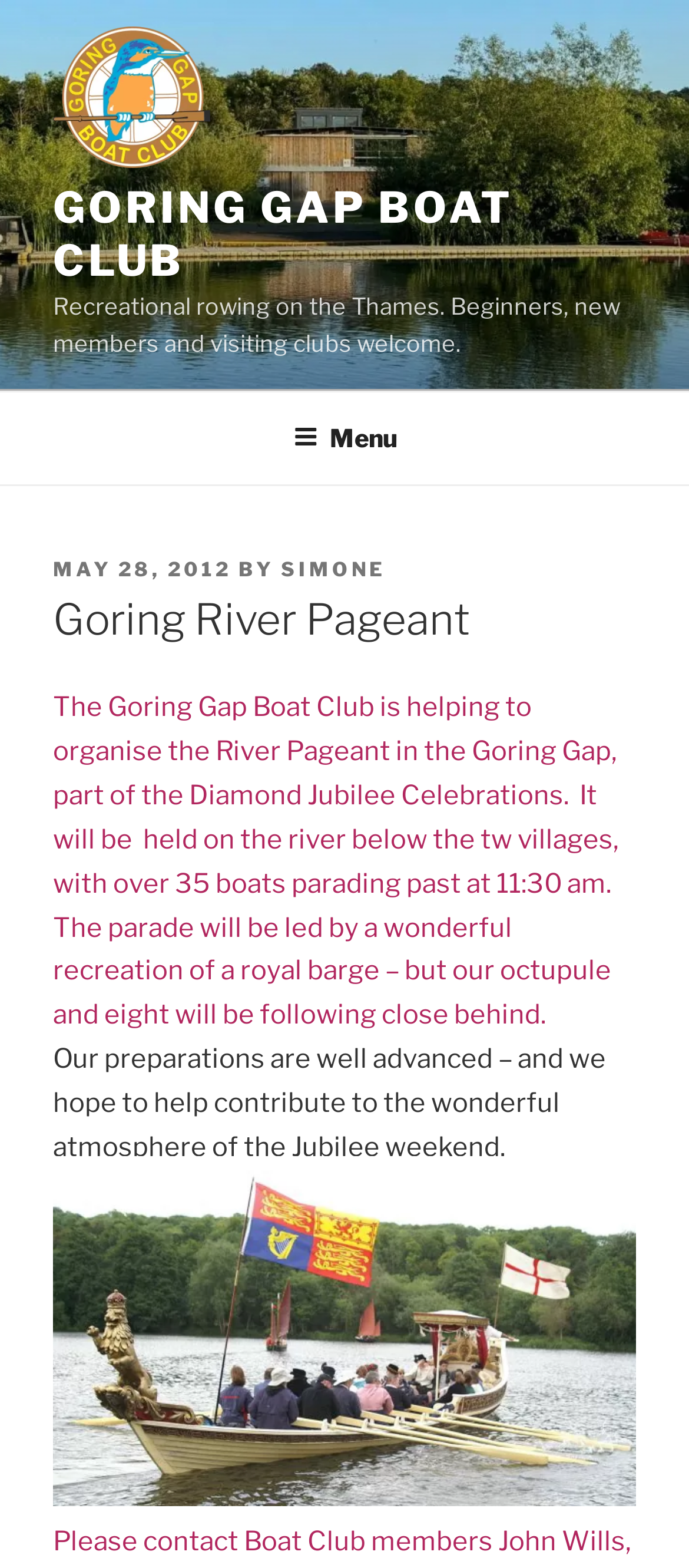Identify and extract the main heading of the webpage.

Goring River Pageant